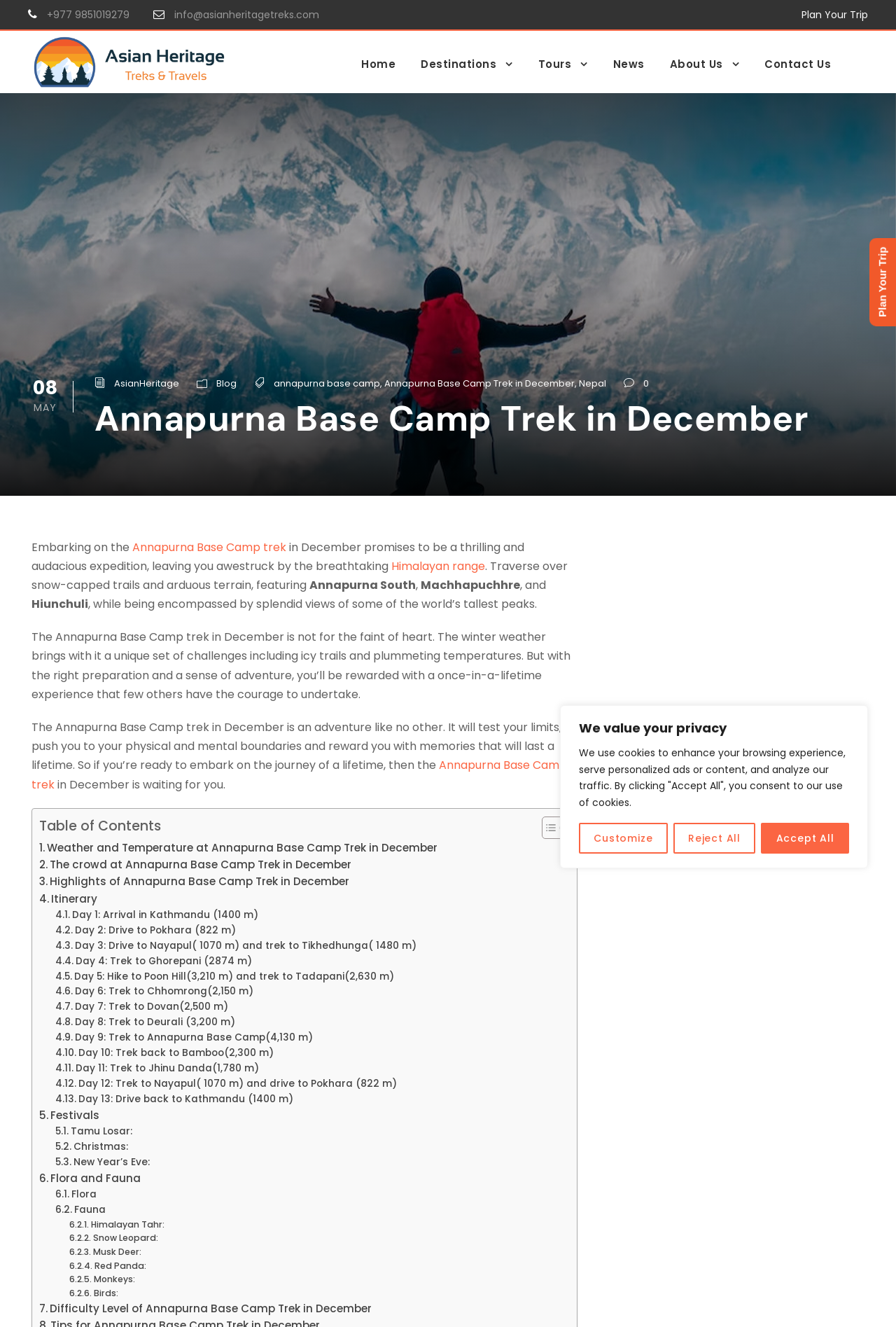Craft a detailed narrative of the webpage's structure and content.

This webpage is about the Annapurna Base Camp trek in December, a thrilling adventure in Nepal. At the top, there is a cookie consent notification with buttons to customize, reject, or accept all cookies. Below this, there are several links to contact information, including a phone number, email, and a "Plan Your Trip" button.

The website's logo is situated at the top left, with a navigation menu next to it, featuring links to "Home", "Destinations", "Tours", "News", "About Us", and "Contact Us". On the right side, there are links to "AsianHeritage", "Blog", and "Annapurna Base Camp Trek in December".

The main content of the webpage is divided into sections, starting with a heading that reads "Annapurna Base Camp Trek in December". The first section describes the trek as a thrilling and audacious expedition, mentioning the breathtaking Himalayan range, snow-capped trails, and arduous terrain. It highlights the challenges of the winter weather, including icy trails and plummeting temperatures, but promises a once-in-a-lifetime experience for those who are prepared.

The webpage then presents a table of contents, which outlines the various sections of the article, including "Weather and Temperature", "The Crowd", "Highlights", "Itinerary", "Festivals", "Flora and Fauna", and "Difficulty Level". Each section is further divided into subheadings, providing detailed information about the trek.

The itinerary section is particularly detailed, listing each day of the trek, from arrival in Kathmandu to the return journey, with descriptions of the routes, altitudes, and activities. The festivals section mentions Tamu Losar, Christmas, and New Year's Eve, while the flora and fauna section highlights the region's unique wildlife, including the Himalayan Tahr, Snow Leopard, Musk Deer, Red Panda, Monkeys, and various bird species.

Throughout the webpage, there are several links to related articles and resources, as well as images and icons to break up the text and provide visual interest. Overall, the webpage provides a comprehensive guide to the Annapurna Base Camp trek in December, covering everything from the challenges and highlights to the itinerary and practical information.